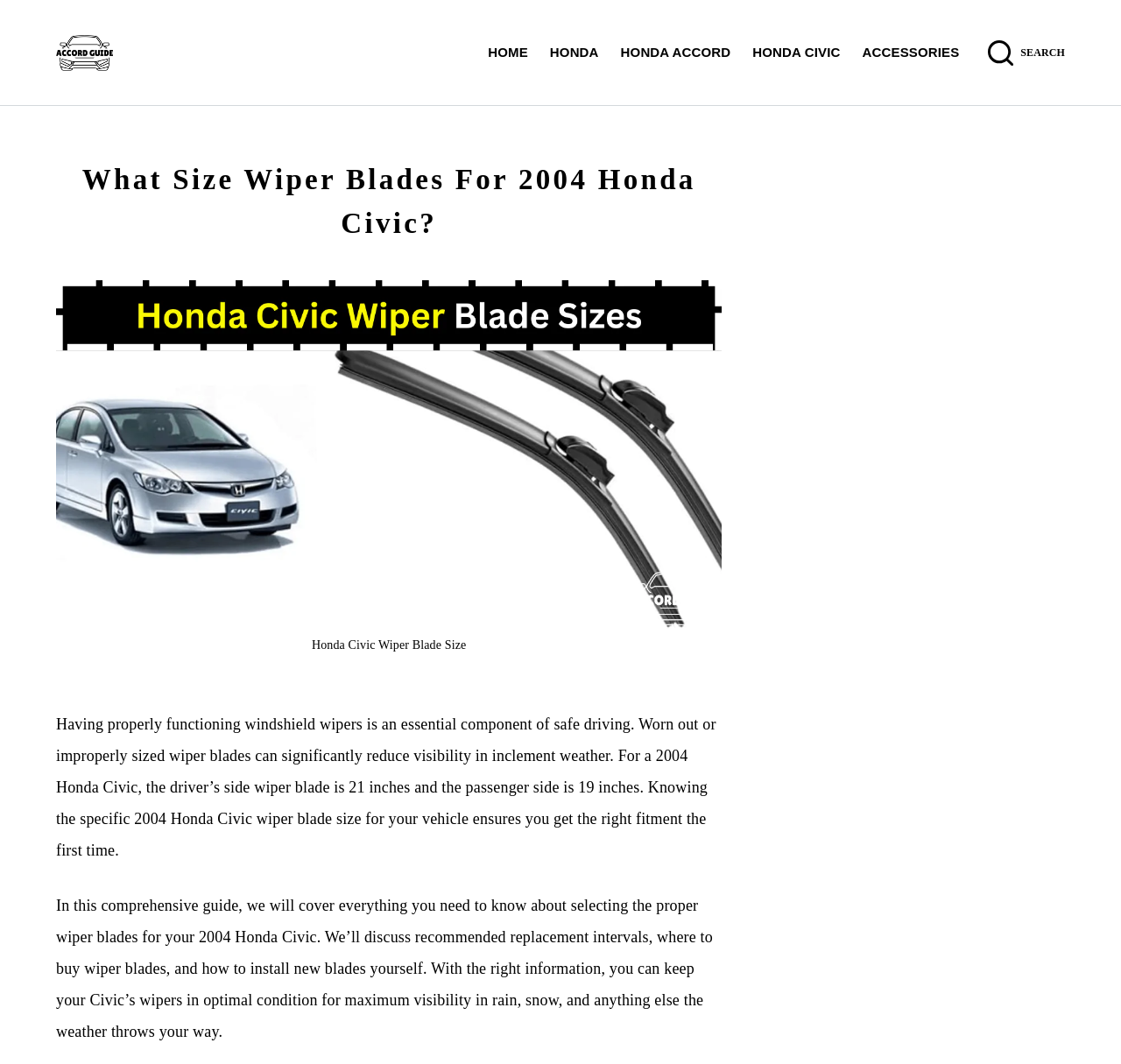Determine the bounding box coordinates for the clickable element to execute this instruction: "Open search form". Provide the coordinates as four float numbers between 0 and 1, i.e., [left, top, right, bottom].

[0.881, 0.037, 0.95, 0.061]